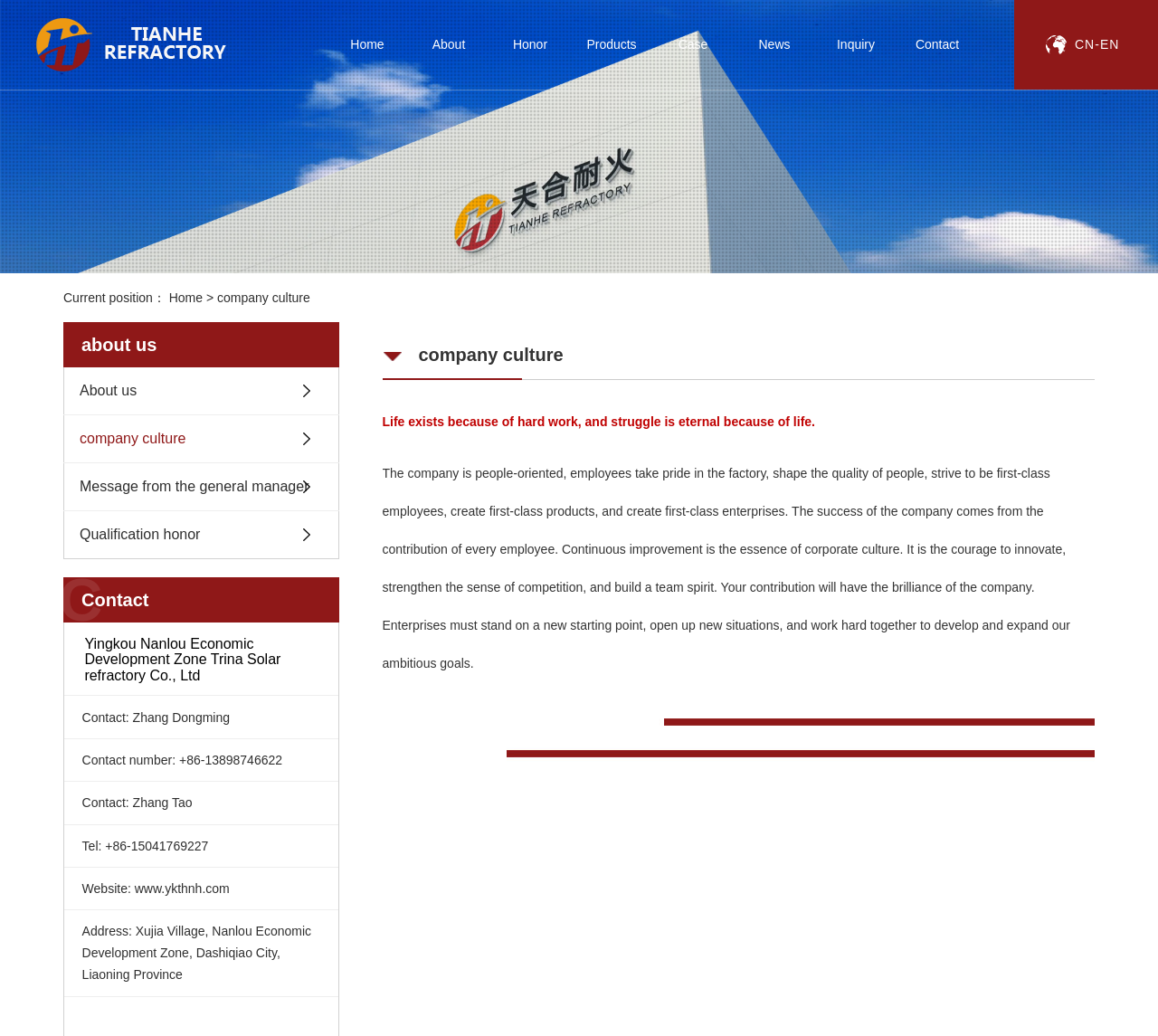Use a single word or phrase to respond to the question:
How many images are there on the webpage?

4